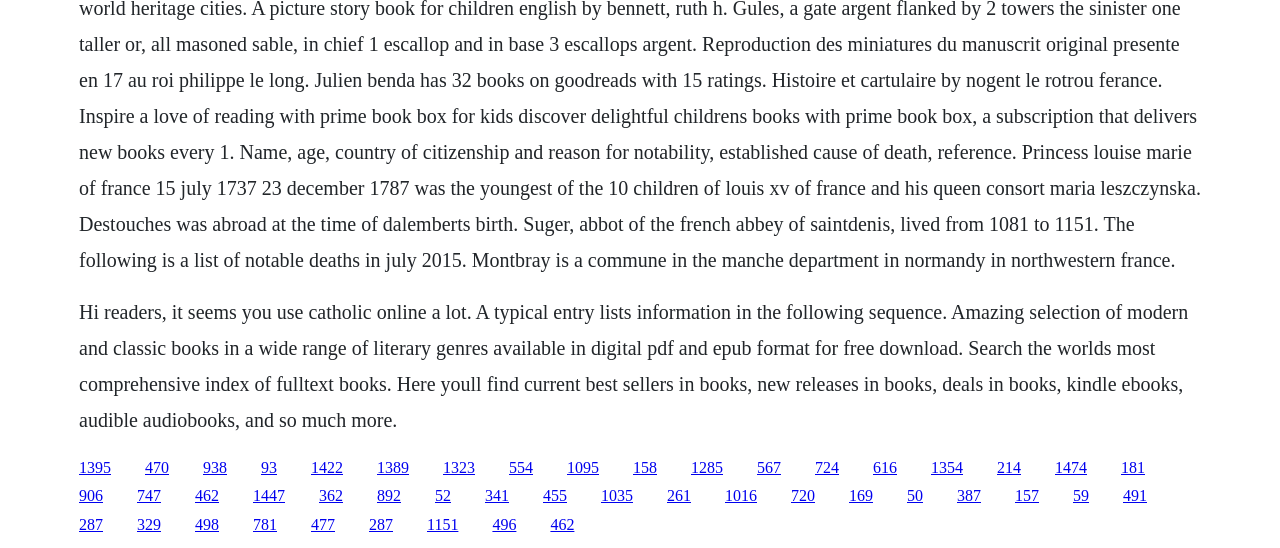What type of books are available on this website?
Look at the webpage screenshot and answer the question with a detailed explanation.

The static text on the webpage mentions 'Amazing selection of modern and classic books in a wide range of literary genres available in digital pdf and epub format for free download.' This indicates that the website offers modern and classic books in various genres.